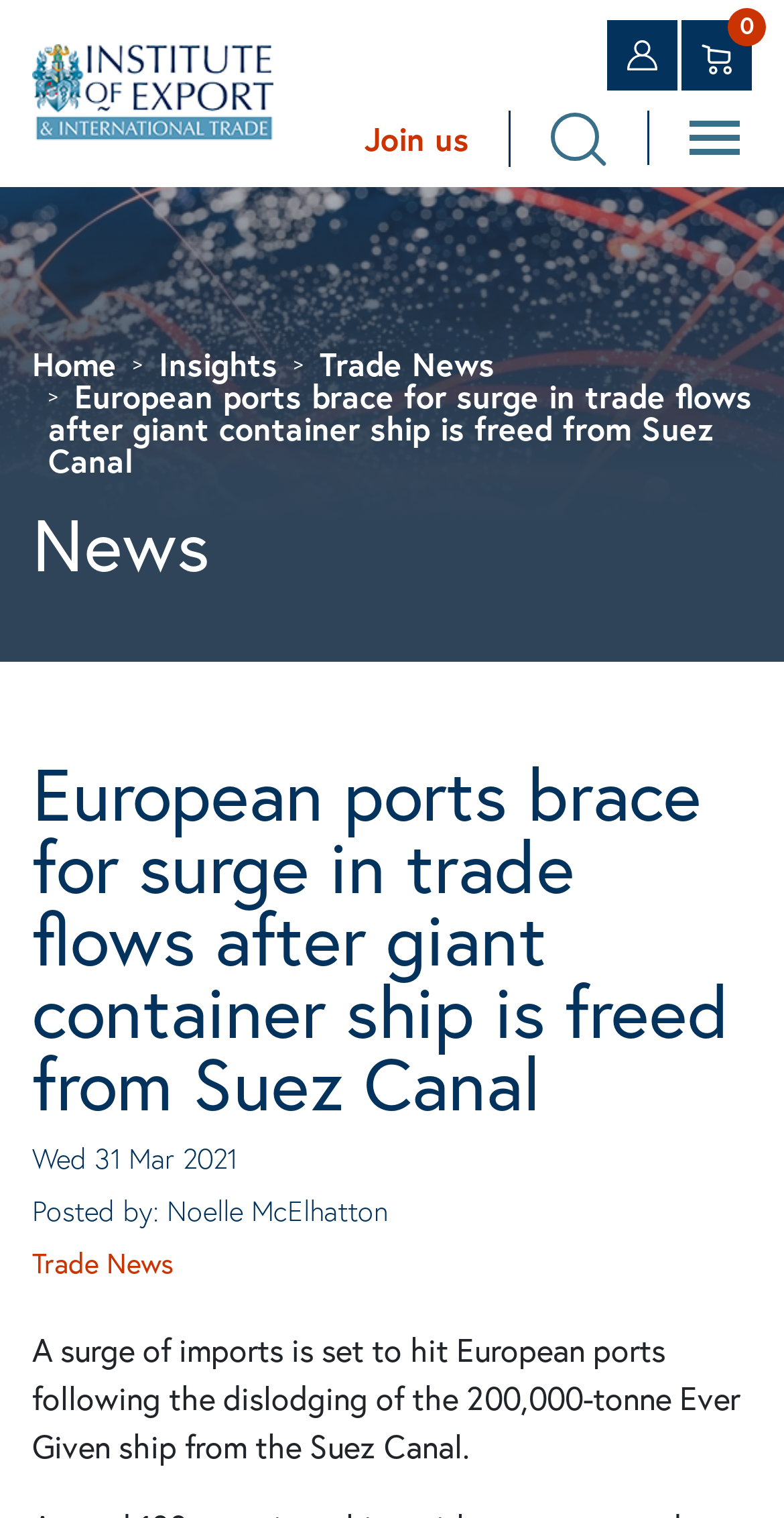Please locate the bounding box coordinates of the element that needs to be clicked to achieve the following instruction: "Go to Home". The coordinates should be four float numbers between 0 and 1, i.e., [left, top, right, bottom].

[0.041, 0.225, 0.149, 0.253]